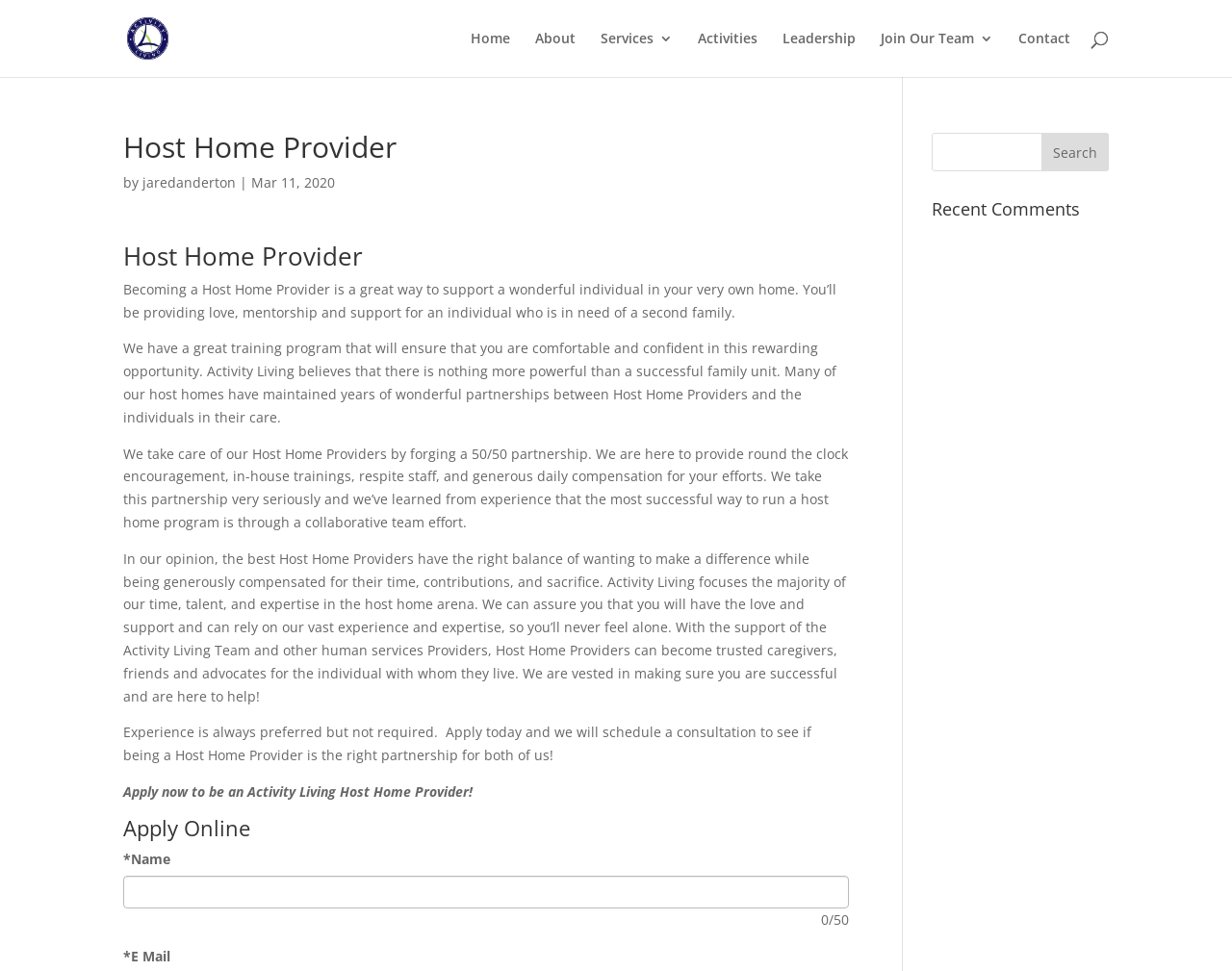Explain the webpage in detail.

The webpage is about Host Home Provider and Activity Living. At the top, there is a navigation menu with links to "Home", "About", "Services 3", "Activities", "Leadership", "Join Our Team 3", and "Contact". Below the navigation menu, there is a search bar that spans across the top of the page.

The main content of the page is divided into two sections. On the left, there is a heading "Host Home Provider" followed by a brief description of what it means to be a Host Home Provider, including the benefits and requirements. This section also includes several paragraphs of text that explain the program in more detail, including the training provided, the support offered, and the compensation.

On the right, there is a section with a heading "Apply Online" where users can fill out a form to apply to become a Host Home Provider. The form includes fields for name and email, and a submit button. Below the form, there is a search bar and a heading "Recent Comments".

There are also two images on the page, one with the text "Activity Living" and another with no description. The page has a clean and organized layout, making it easy to navigate and read.